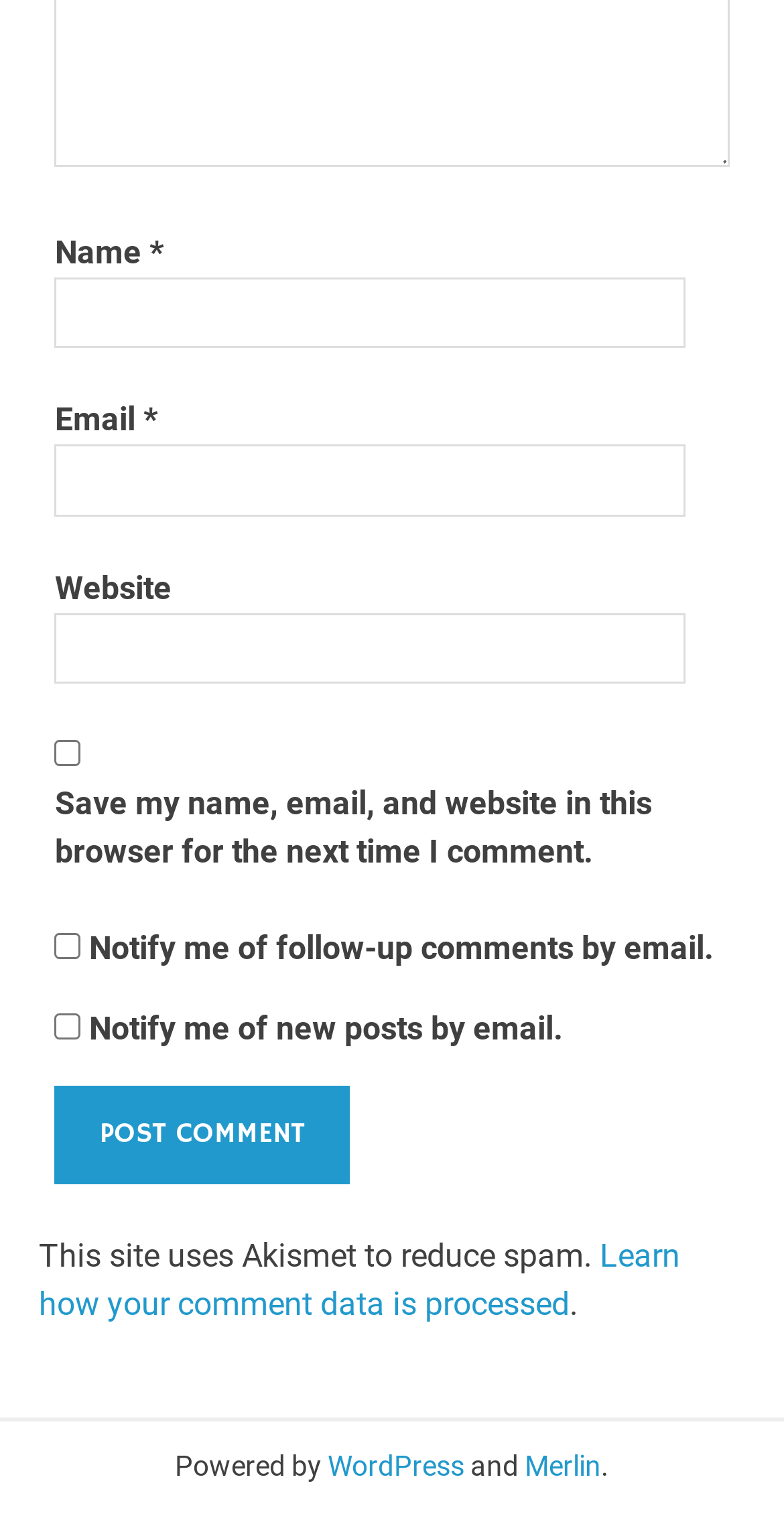What is the text on the 'Post Comment' button?
Using the image, provide a detailed and thorough answer to the question.

The 'Post Comment' button is located at the bottom of the comment form and has the text 'POST COMMENT' on it, indicating that clicking this button will submit the user's comment.